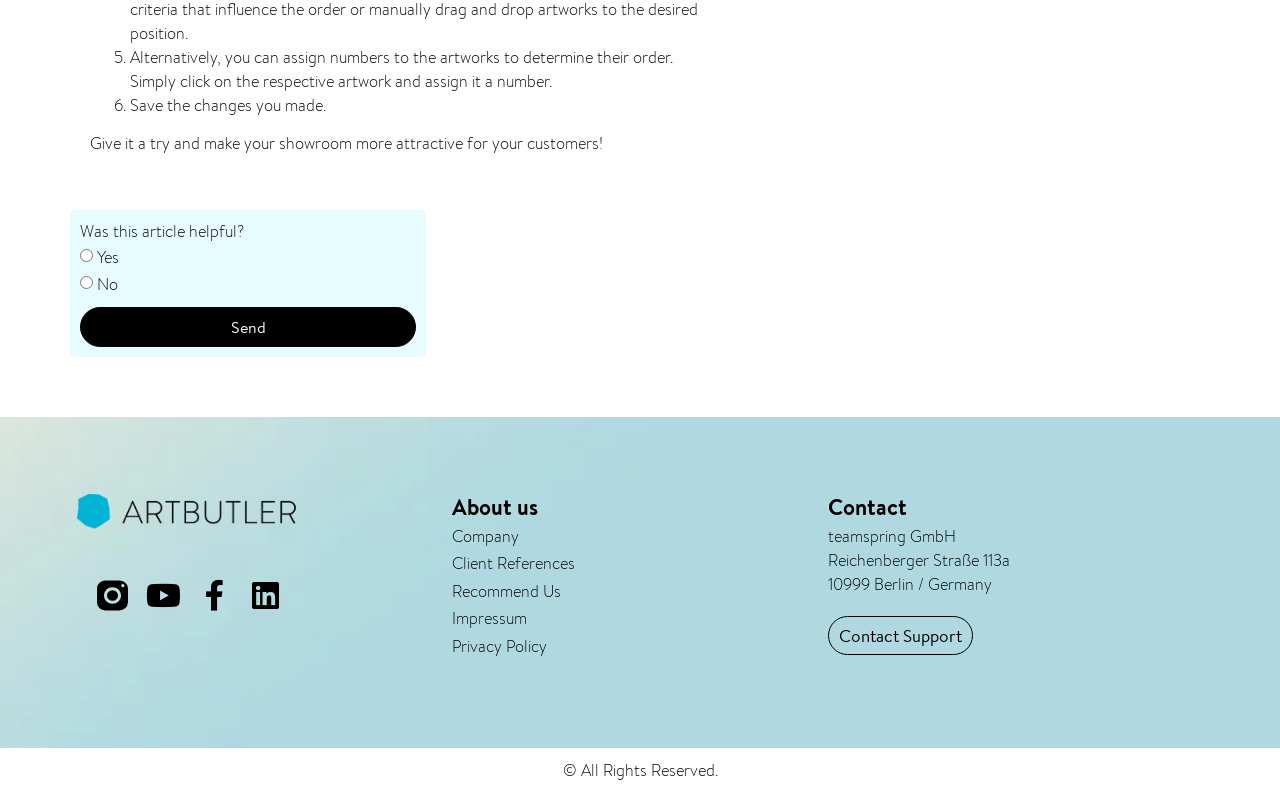Given the element description 1160, specify the bounding box coordinates of the corresponding UI element in the format (top-left x, top-left y, bottom-right x, bottom-right y). All values must be between 0 and 1.

None